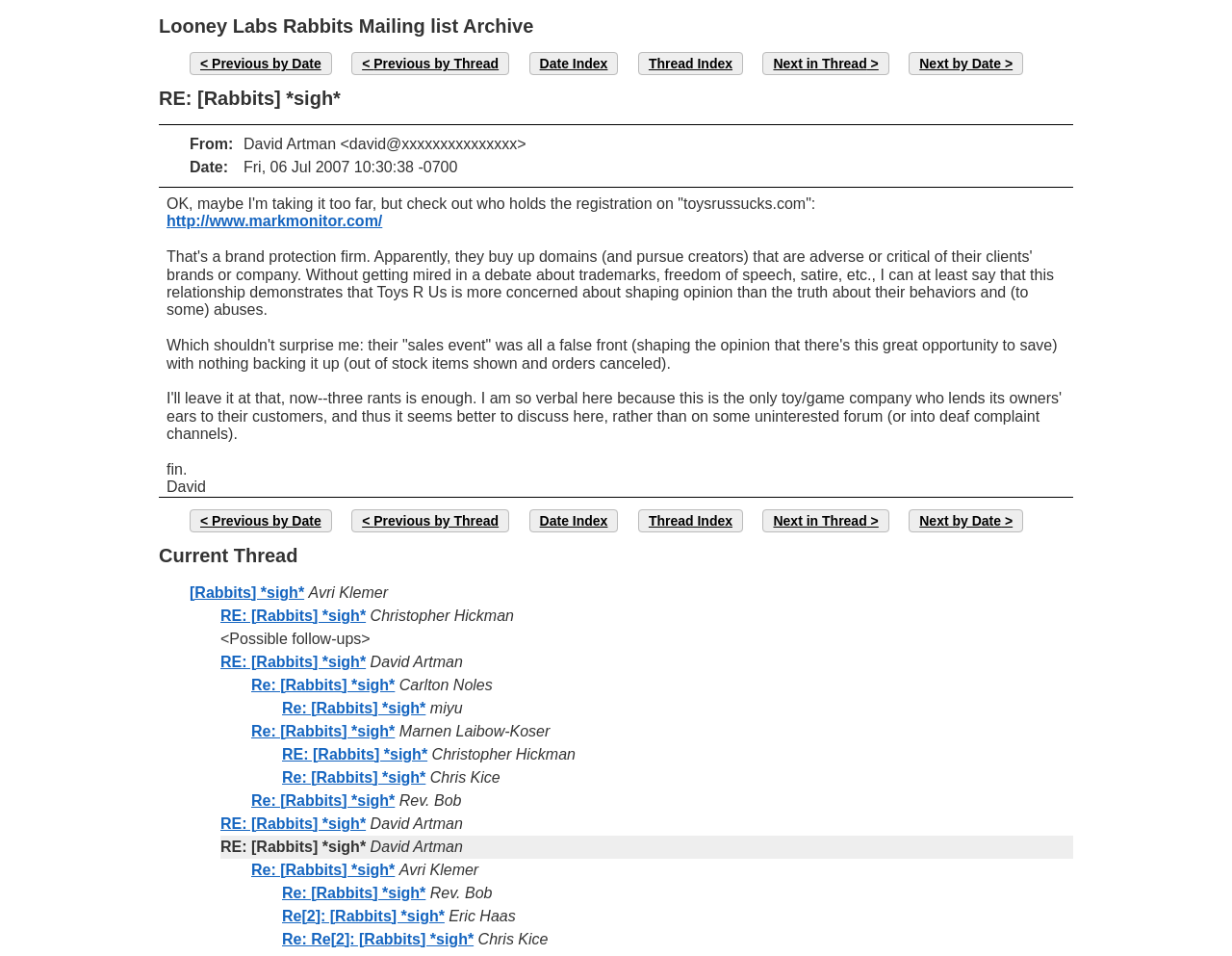Find the bounding box coordinates of the clickable element required to execute the following instruction: "Read post from David Artman". Provide the coordinates as four float numbers between 0 and 1, i.e., [left, top, right, bottom].

[0.198, 0.142, 0.427, 0.159]